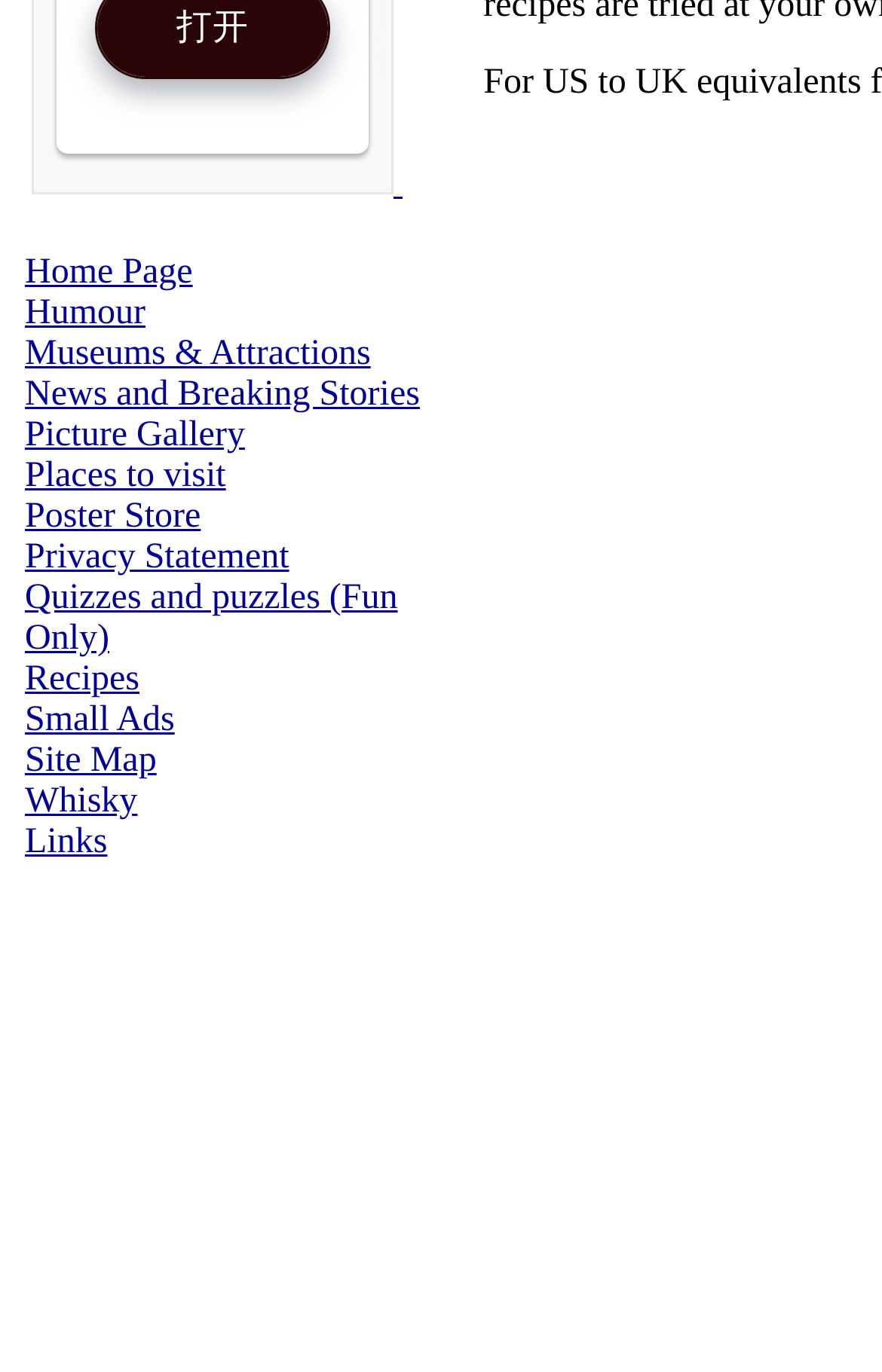Determine the bounding box coordinates of the clickable region to carry out the instruction: "check news and breaking stories".

[0.028, 0.273, 0.476, 0.301]